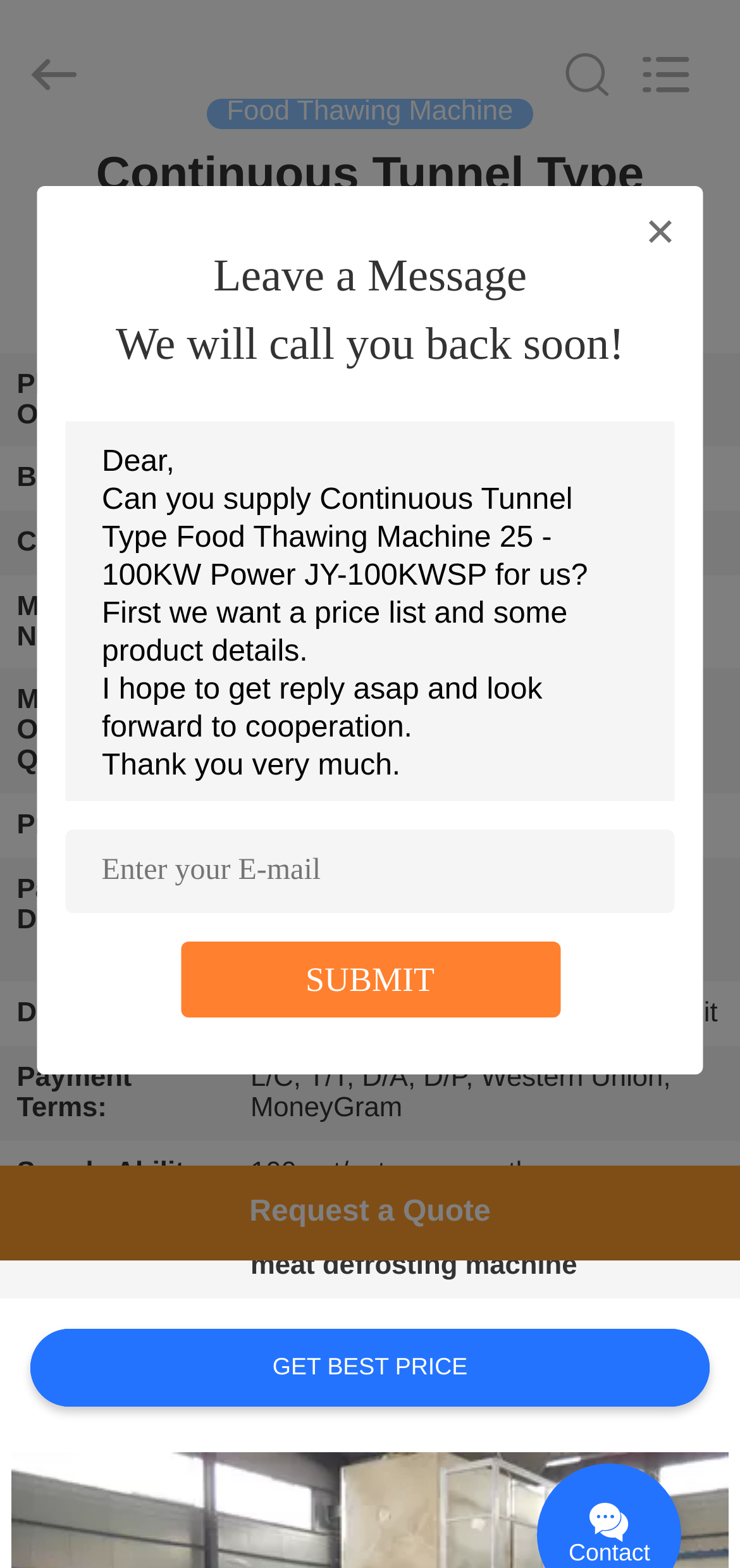What is the delivery time of the machine?
Please ensure your answer is as detailed and informative as possible.

The delivery time of the machine can be found in the table on the webpage, specifically in the row with the header 'Delivery Time:' and the corresponding grid cell contains the text '20~25 days after receiving the deposit'.